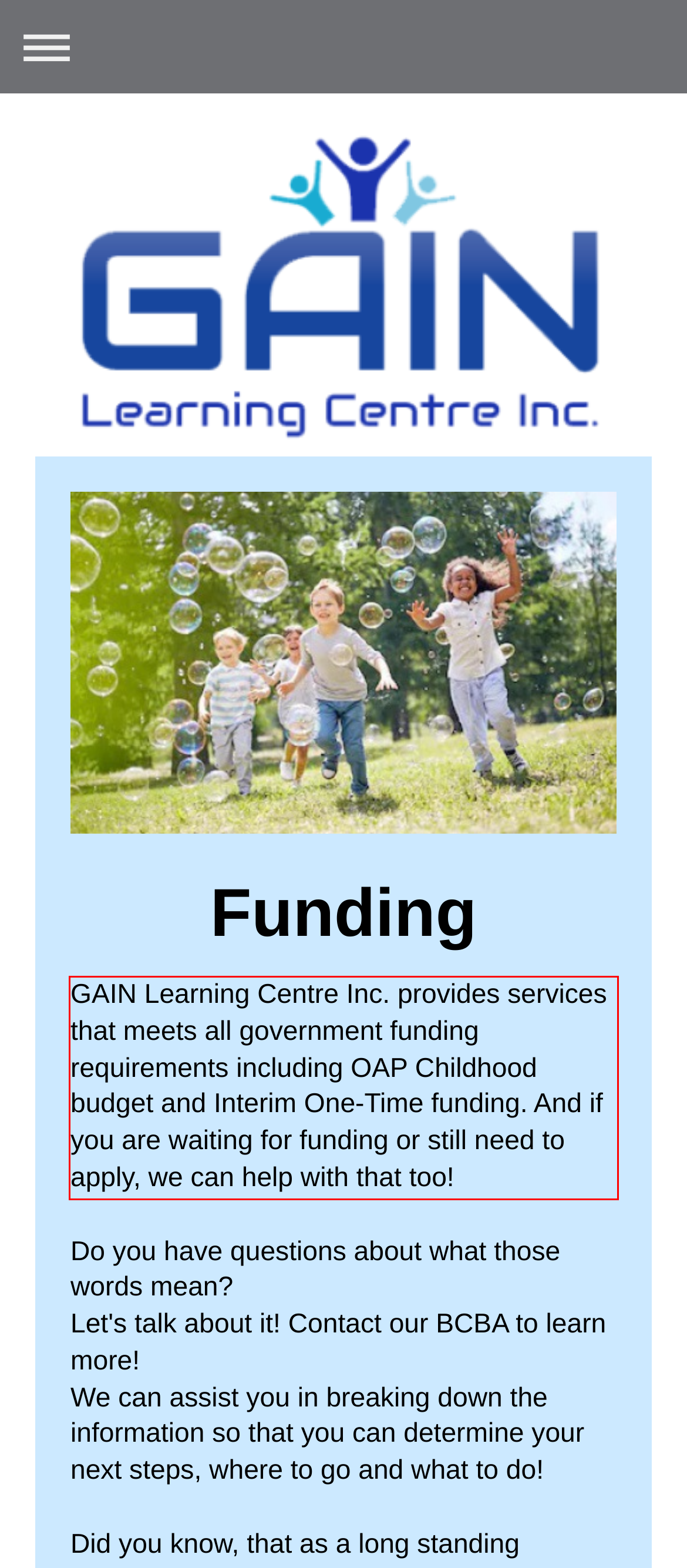View the screenshot of the webpage and identify the UI element surrounded by a red bounding box. Extract the text contained within this red bounding box.

GAIN Learning Centre Inc. provides services that meets all government funding requirements including OAP Childhood budget and Interim One-Time funding. And if you are waiting for funding or still need to apply, we can help with that too!